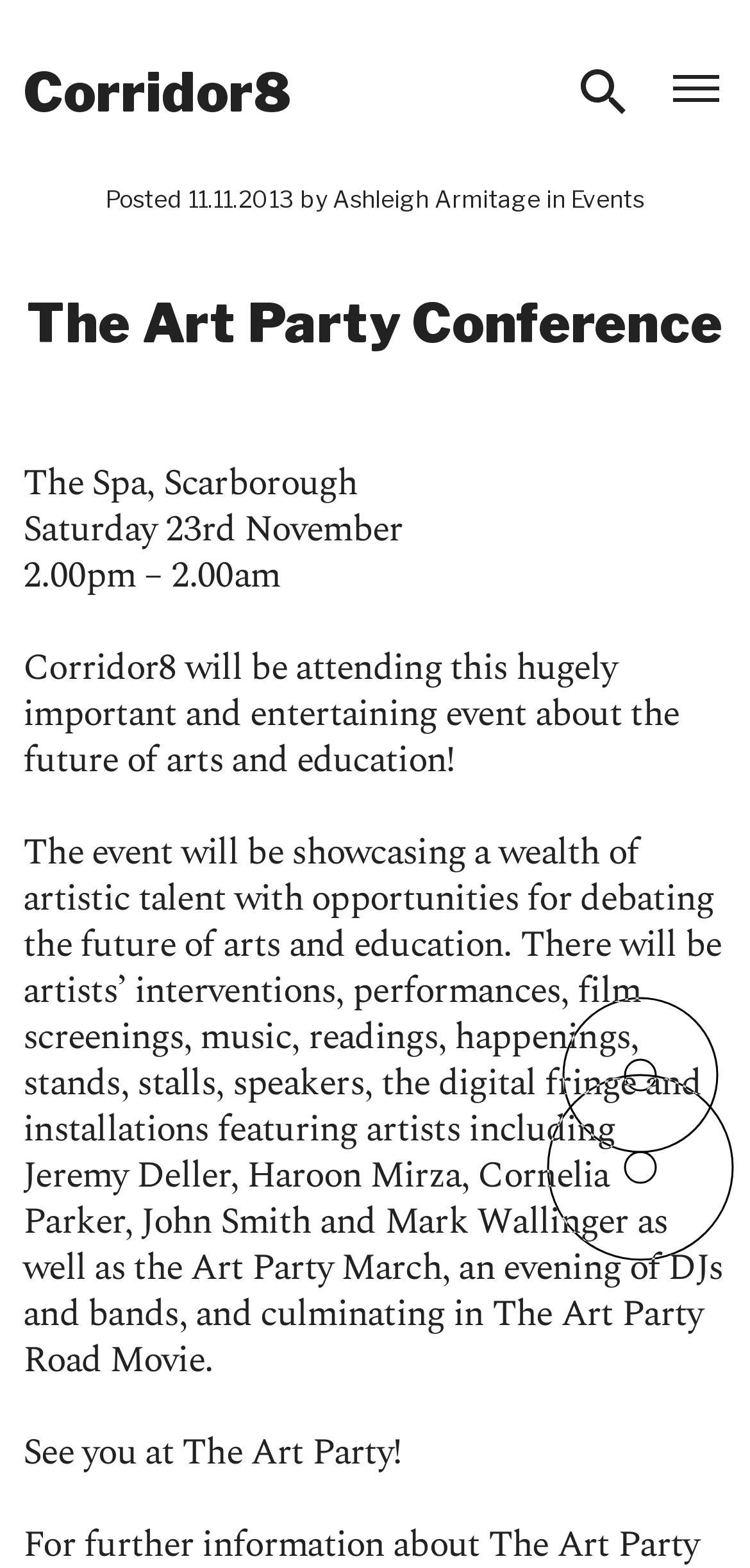What is the event location?
Look at the screenshot and respond with one word or a short phrase.

The Spa, Scarborough